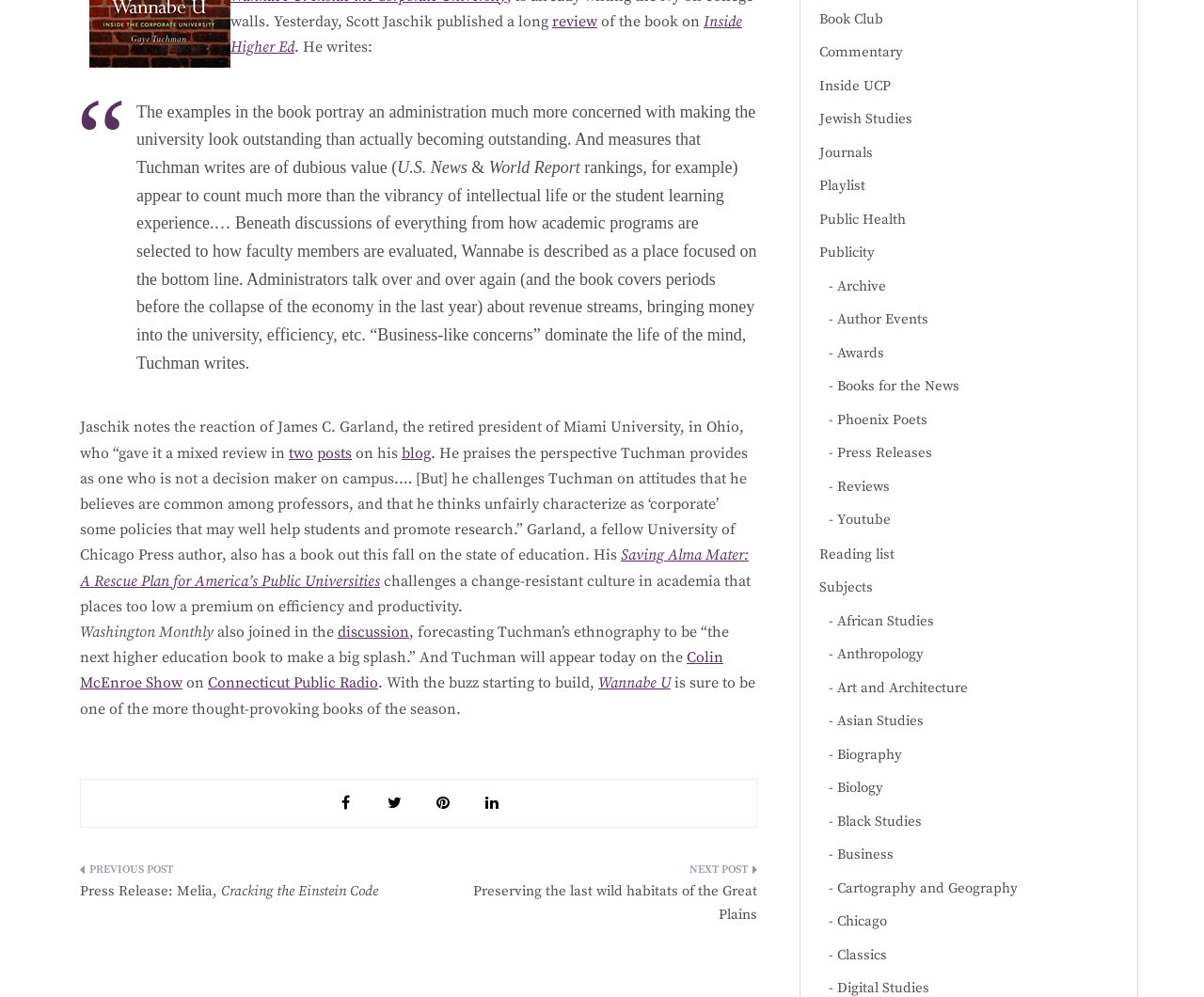Provide the bounding box coordinates for the specified HTML element described in this description: "Commentary". The coordinates should be four float numbers ranging from 0 to 1, in the format [left, top, right, bottom].

[0.68, 0.041, 0.75, 0.065]